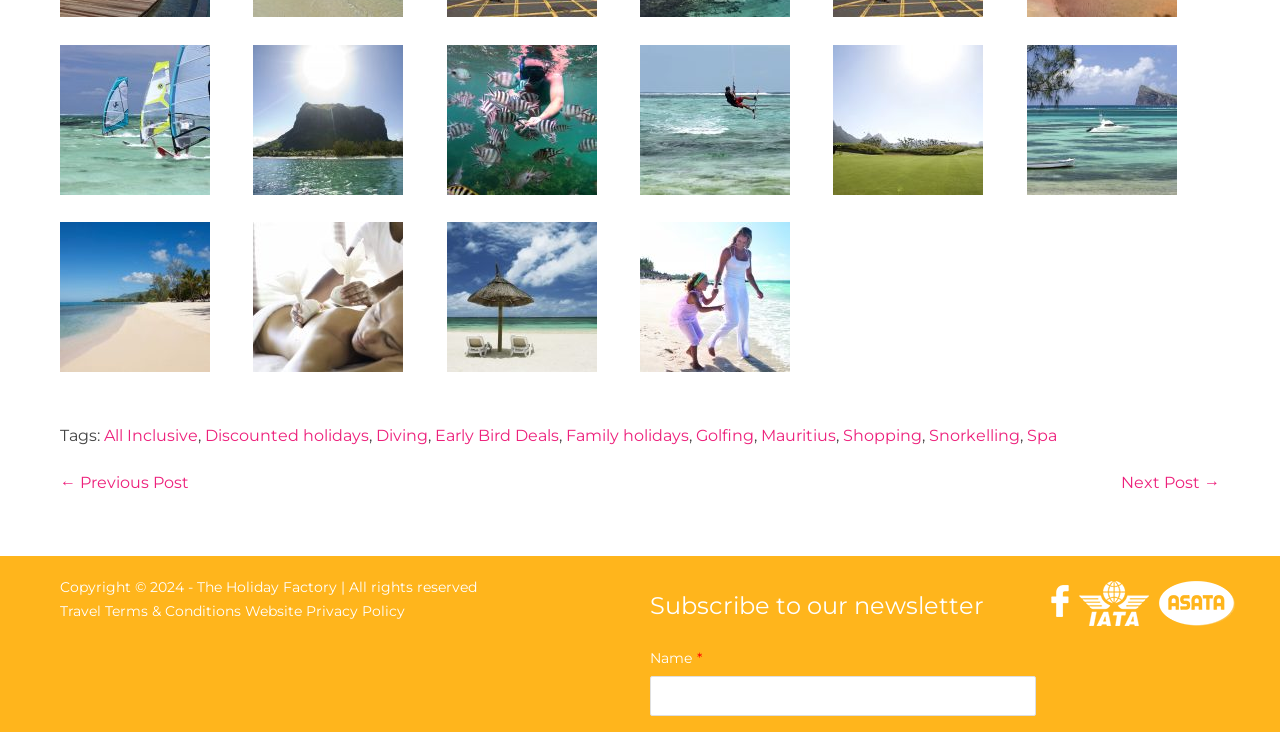Provide your answer in a single word or phrase: 
What type of holidays are offered?

Various